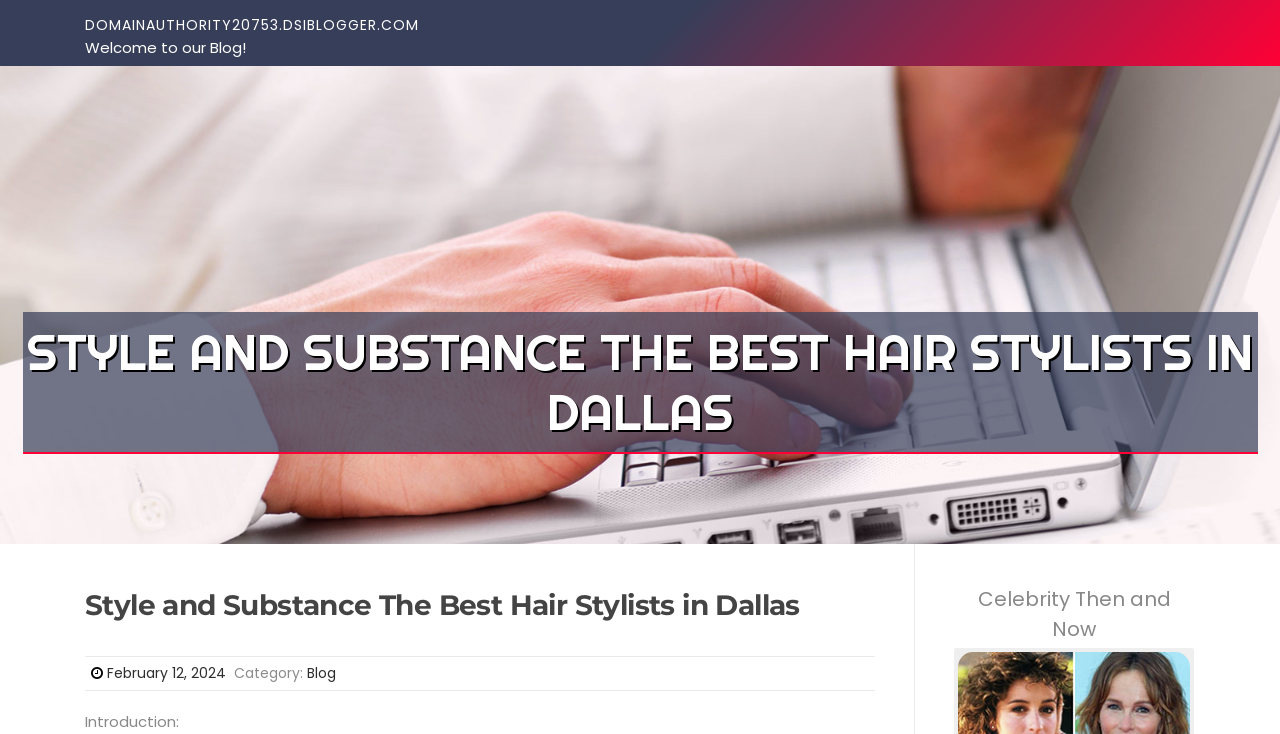Identify the bounding box for the given UI element using the description provided. Coordinates should be in the format (top-left x, top-left y, bottom-right x, bottom-right y) and must be between 0 and 1. Here is the description: Blog

[0.24, 0.903, 0.262, 0.931]